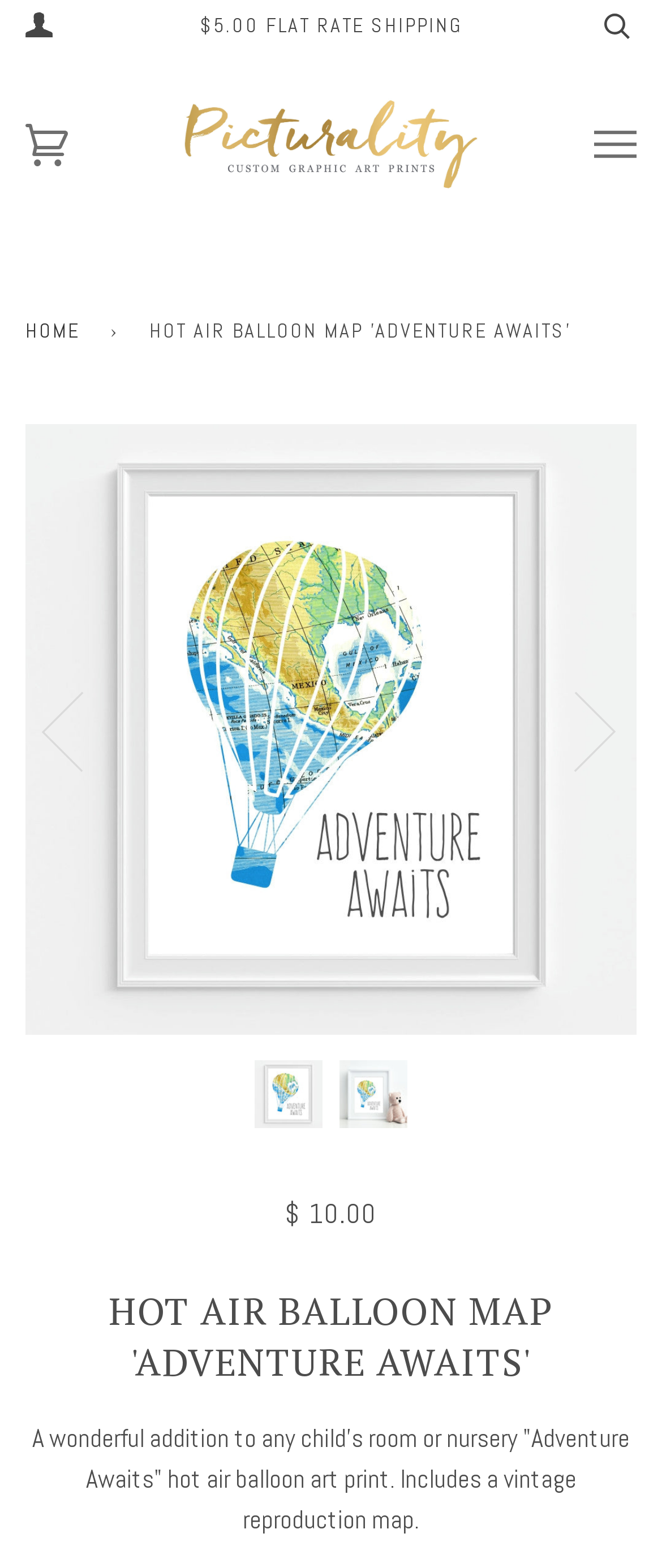Please find the top heading of the webpage and generate its text.

HOT AIR BALLOON MAP 'ADVENTURE AWAITS'